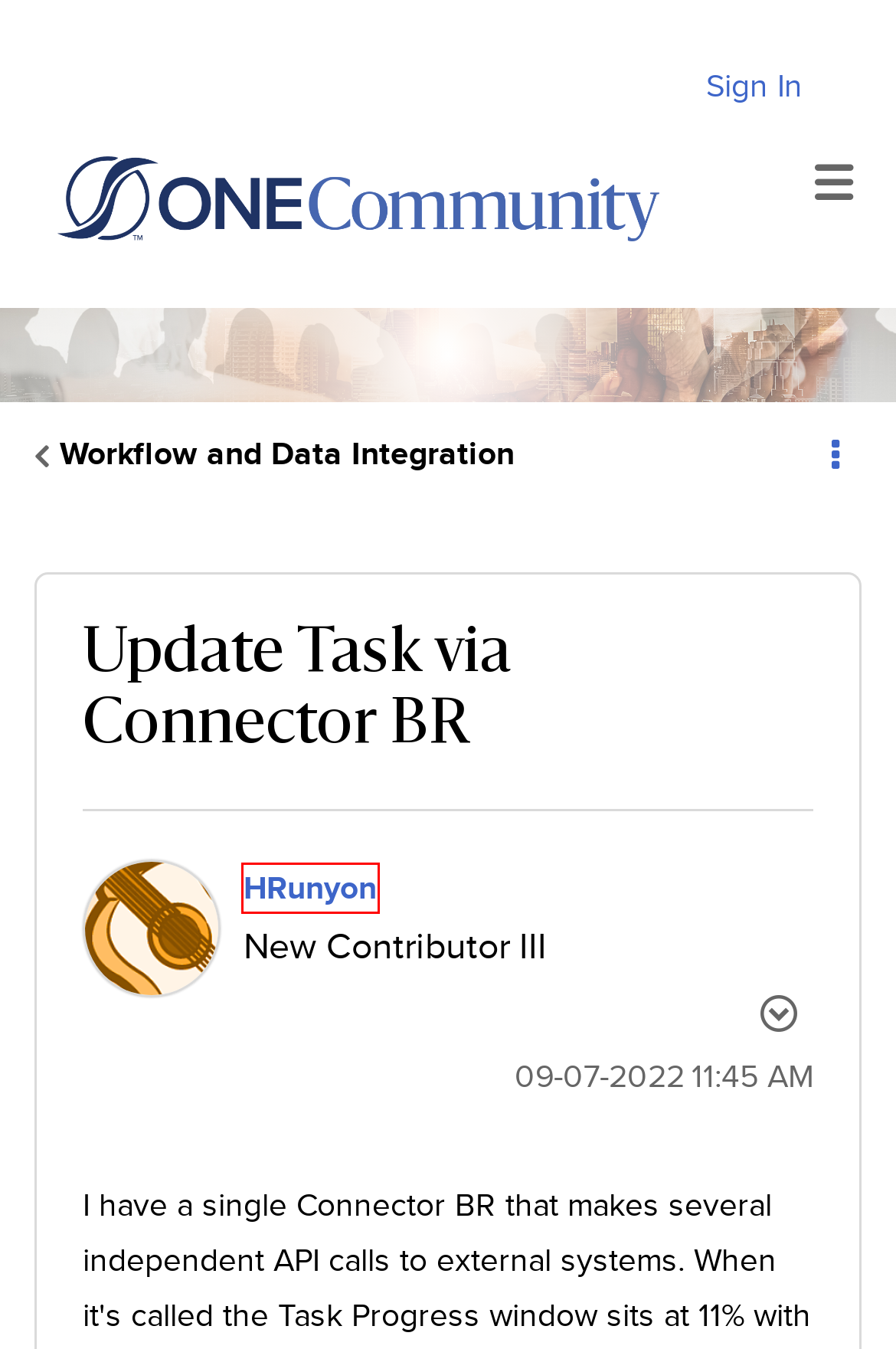Examine the screenshot of a webpage with a red bounding box around a UI element. Select the most accurate webpage description that corresponds to the new page after clicking the highlighted element. Here are the choices:
A. About TonyToniTone - OneStream Community
B. About HRunyon - OneStream Community
C. Resources - OneStream Software
D. Update Task via Connector BR - Page 13 - OneStream Community
E. OneStream Navigator is closed to unregistered users. Please log in via Okta SSO.
F. About franciscoamores - OneStream Community
G. OneStream® Press - OneStream Software
H. Re: Update Task via Connector BR - OneStream Community

B